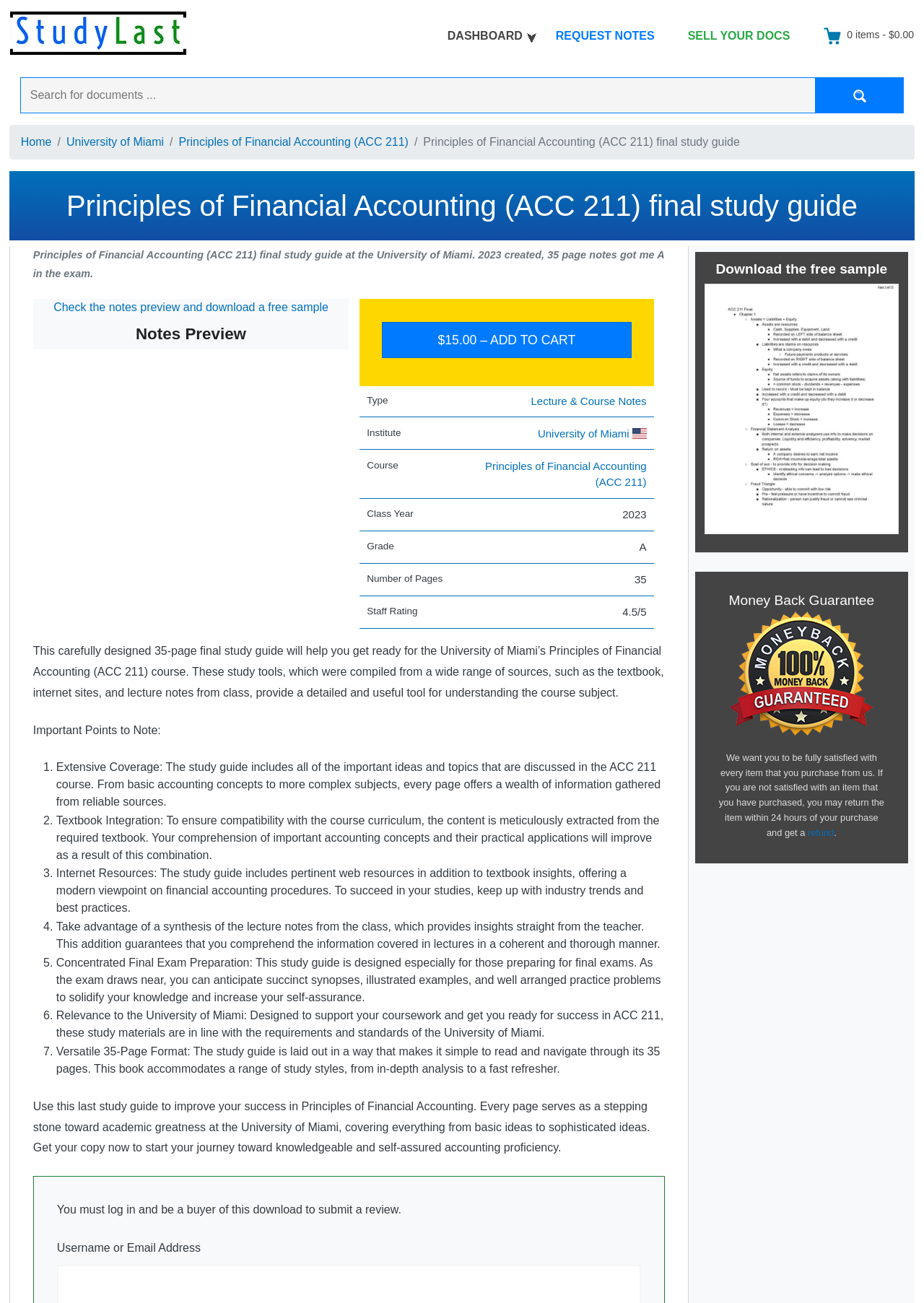Please find the bounding box for the UI element described by: "Dashboard".

[0.472, 0.015, 0.577, 0.04]